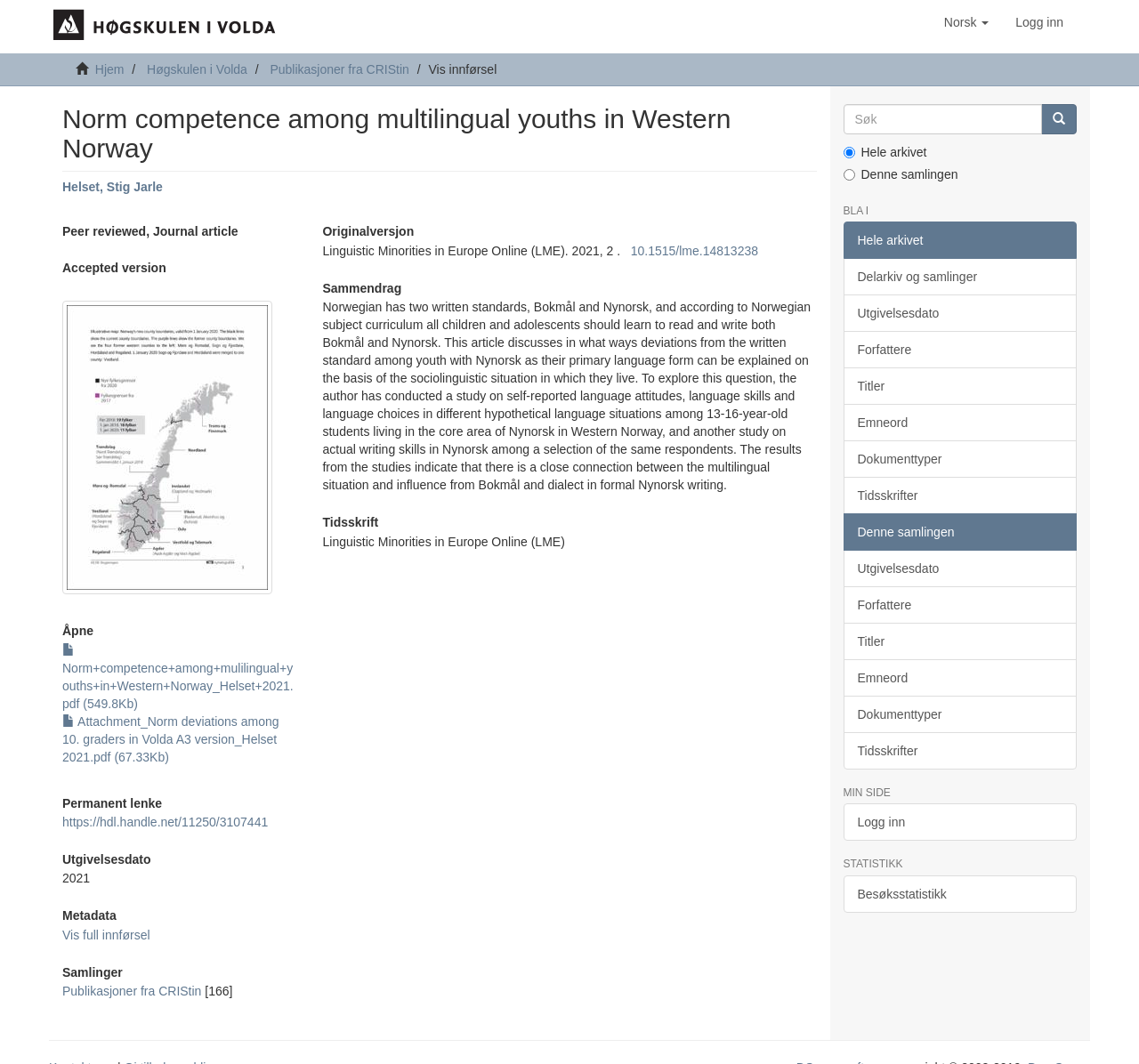Could you find the bounding box coordinates of the clickable area to complete this instruction: "Click the 'Logg inn' link"?

[0.88, 0.0, 0.945, 0.042]